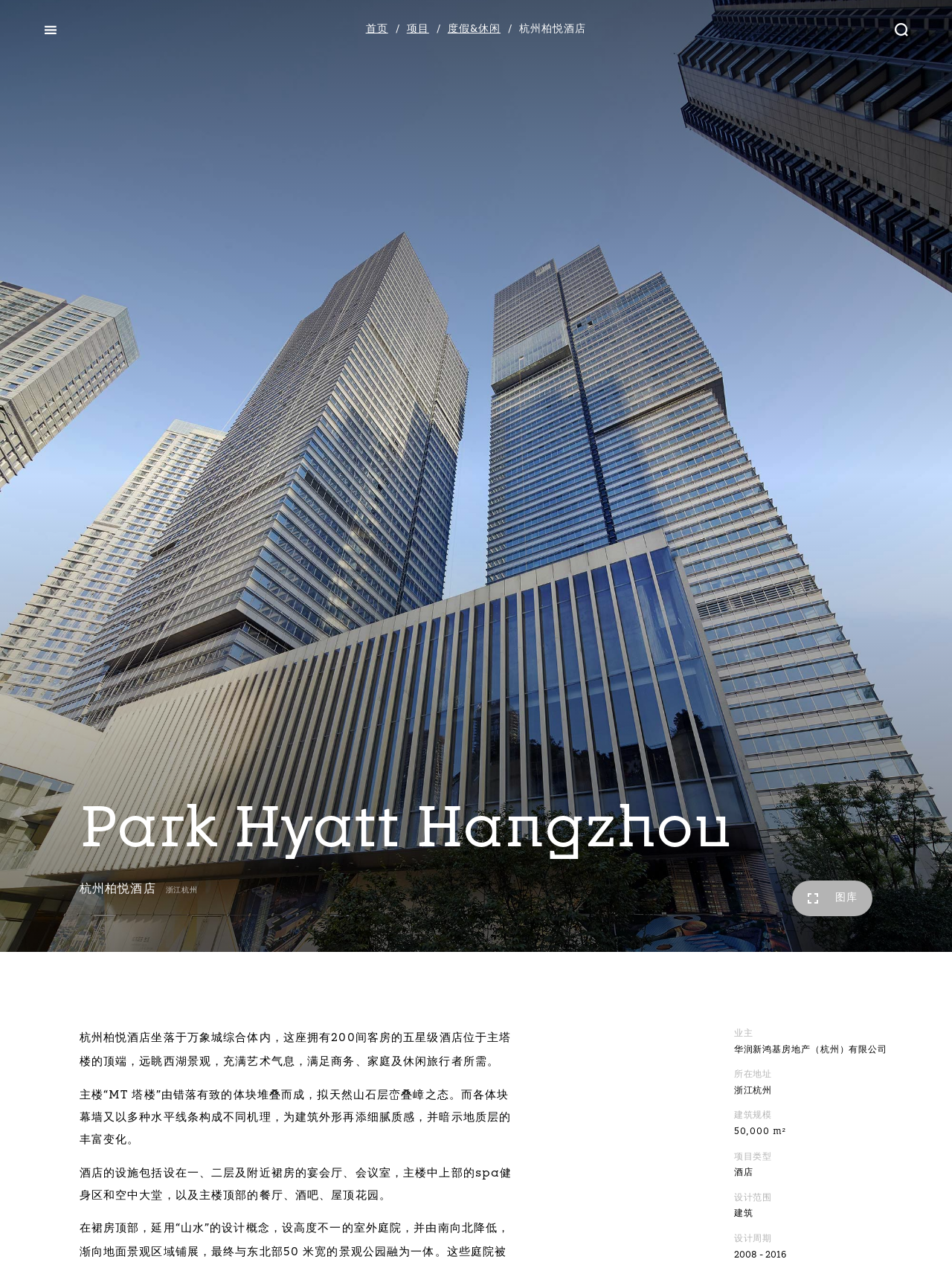Please provide the bounding box coordinate of the region that matches the element description: 度假&休闲 For Leisure. Coordinates should be in the format (top-left x, top-left y, bottom-right x, bottom-right y) and all values should be between 0 and 1.

[0.47, 0.019, 0.526, 0.028]